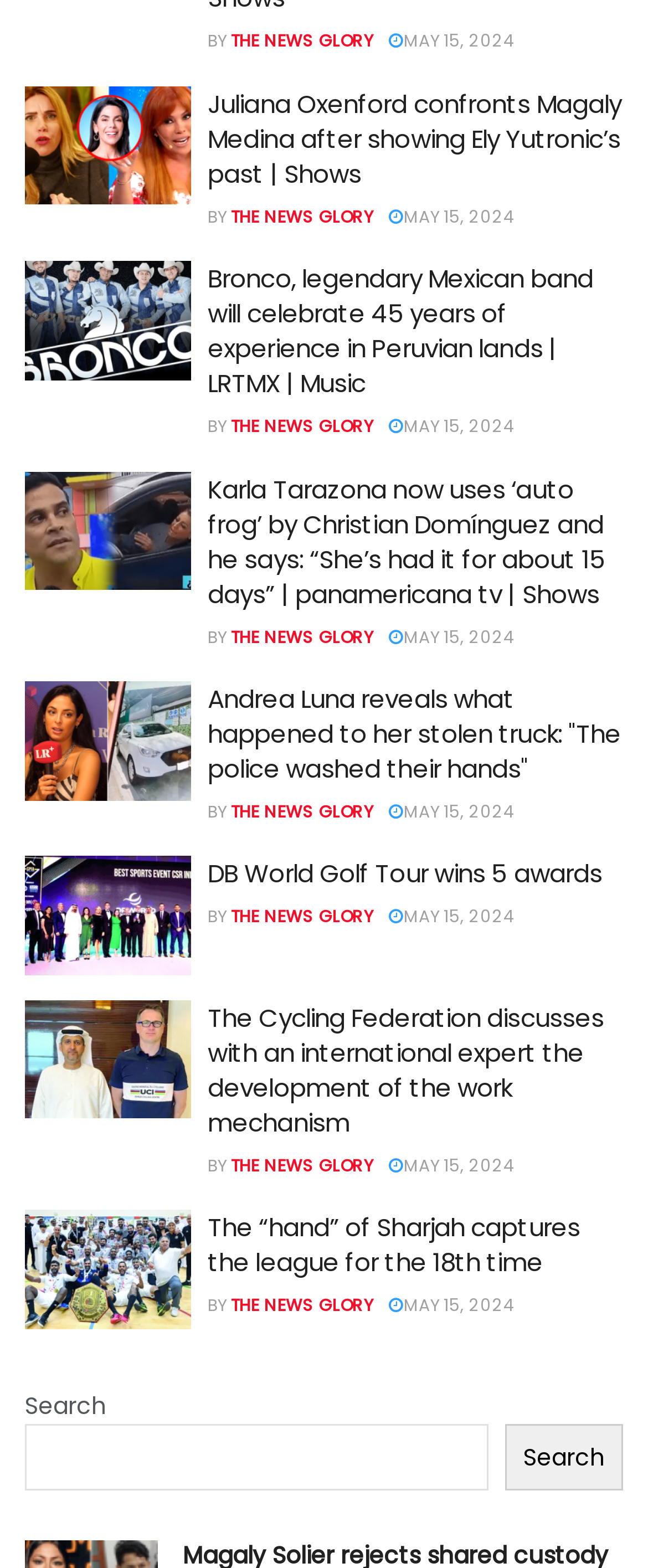Please locate the UI element described by "Search" and provide its bounding box coordinates.

[0.779, 0.908, 0.962, 0.951]